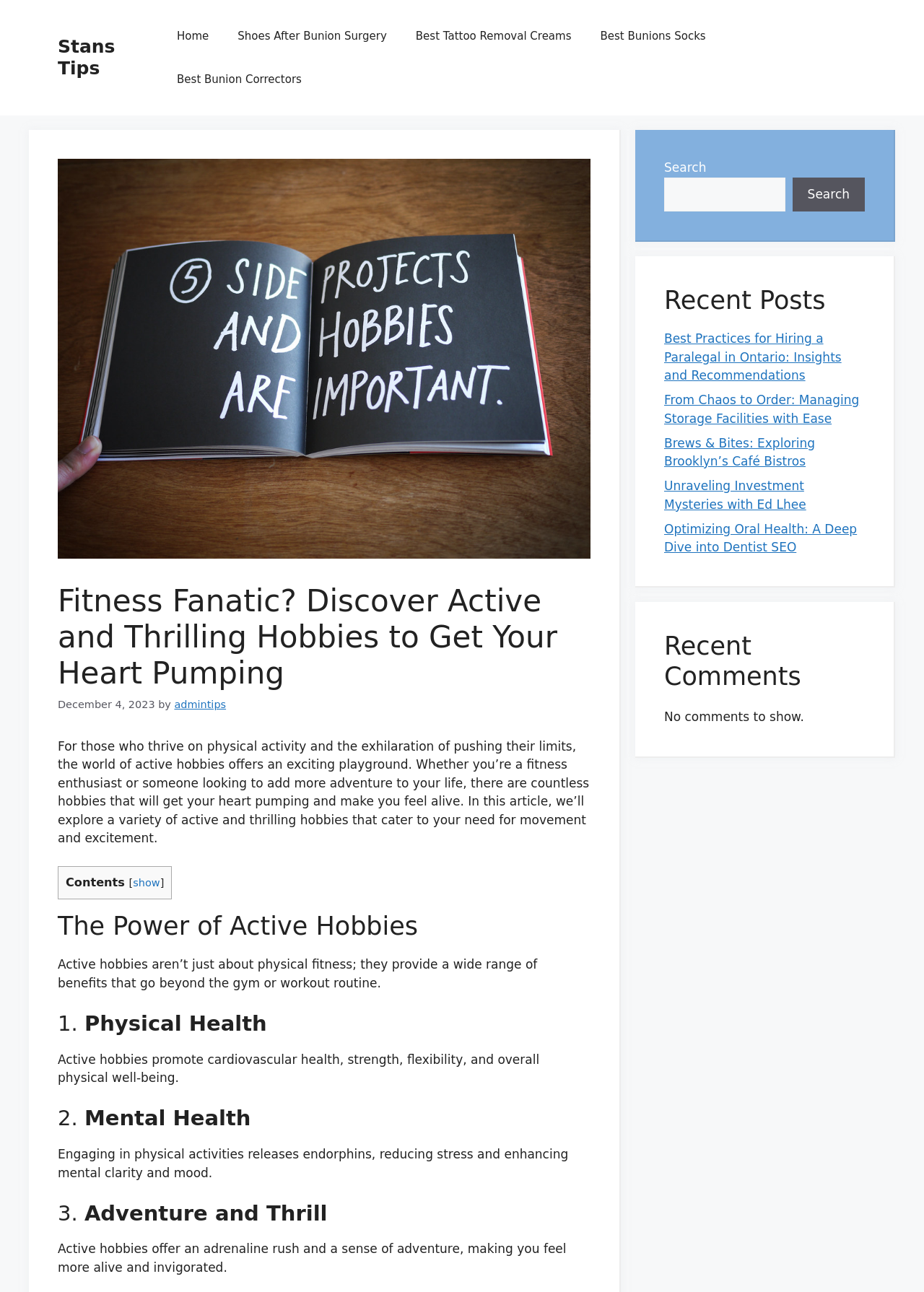Explain the features and main sections of the webpage comprehensively.

This webpage is about active hobbies and their benefits. At the top, there is a banner with a link to "Stans Tips" and a navigation menu with five links: "Home", "Shoes After Bunion Surgery", "Best Tattoo Removal Creams", "Best Bunions Socks", and "Best Bunion Correctors". 

Below the navigation menu, there is a heading that reads "Fitness Fanatic? Discover Active and Thrilling Hobbies to Get Your Heart Pumping" followed by a date "December 4, 2023" and the author's name "admintips". 

A brief introduction to active hobbies is provided, explaining that they offer an exciting playground for those who thrive on physical activity and adventure. The introduction is followed by a table of contents with a link to "show" the contents.

The main content of the webpage is divided into sections, each with a heading and a brief description. The sections include "The Power of Active Hobbies", "1. Physical Health", "2. Mental Health", and "3. Adventure and Thrill". Each section explains the benefits of active hobbies, such as promoting physical health, reducing stress, and providing an adrenaline rush.

To the right of the main content, there are three complementary sections. The first section has a search bar with a button to search. The second section displays recent posts with five links to different articles. The third section displays recent comments, but there are no comments to show.

Overall, the webpage provides an overview of active hobbies and their benefits, with a focus on physical and mental health, as well as adventure and thrill.